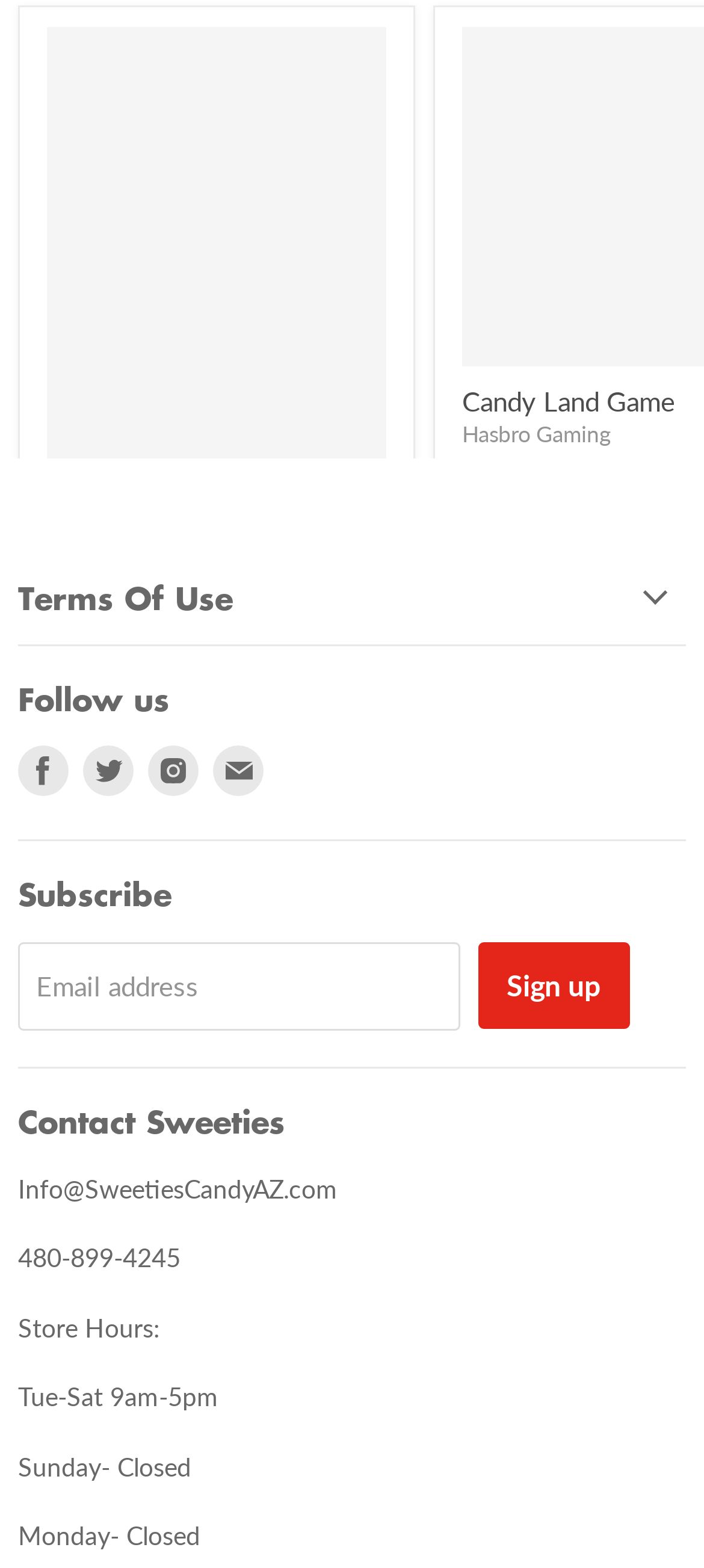By analyzing the image, answer the following question with a detailed response: What is the purpose of the 'Quick shop' button?

The 'Quick shop' button is likely used to quickly add the product to the shopping cart or to initiate the checkout process, allowing the user to quickly purchase the product without having to navigate to a separate page.